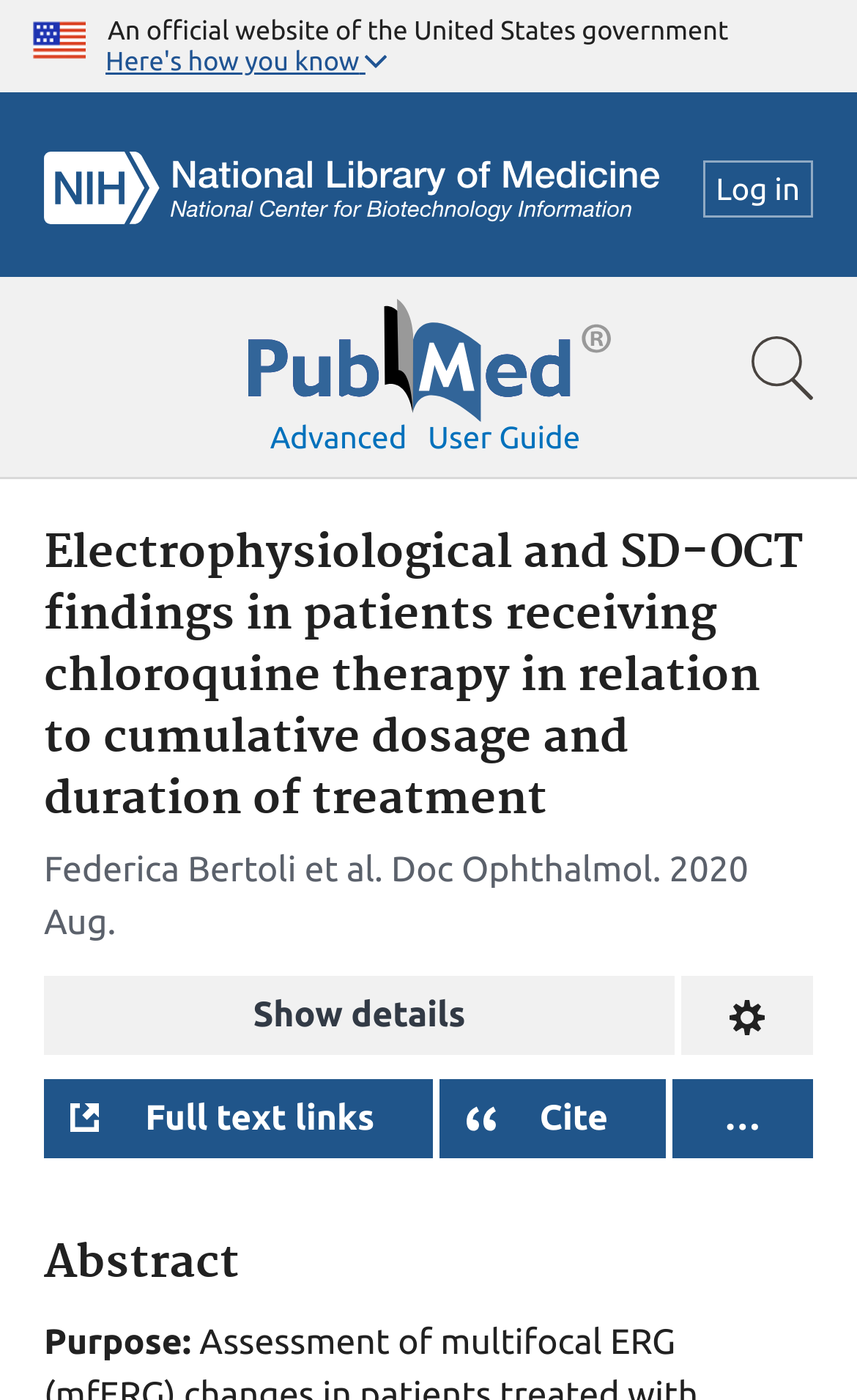Pinpoint the bounding box coordinates of the clickable element to carry out the following instruction: "Show advanced search options."

[0.315, 0.3, 0.475, 0.325]